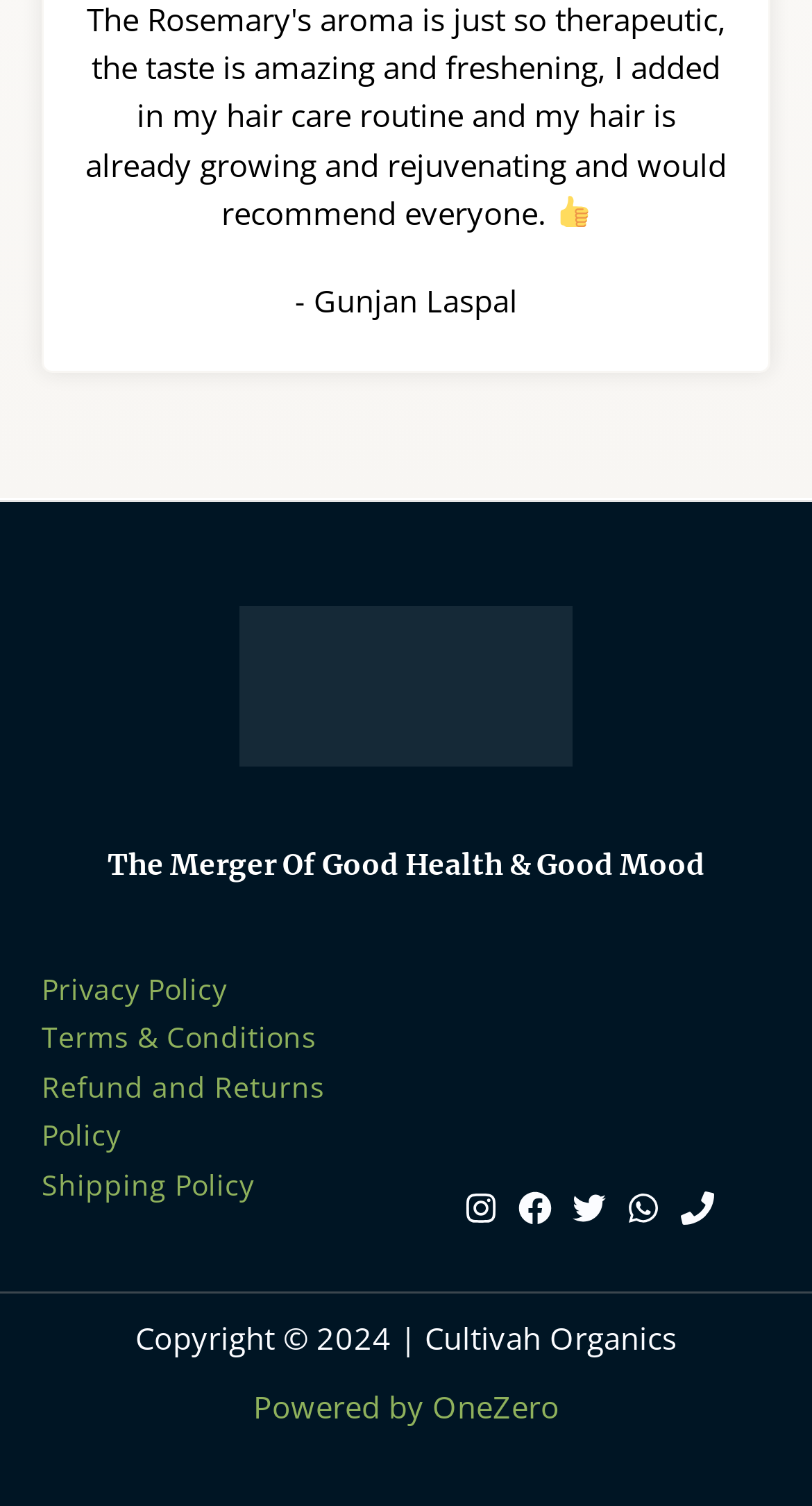Identify the bounding box coordinates for the element that needs to be clicked to fulfill this instruction: "click the link to learn about thyroid". Provide the coordinates in the format of four float numbers between 0 and 1: [left, top, right, bottom].

None